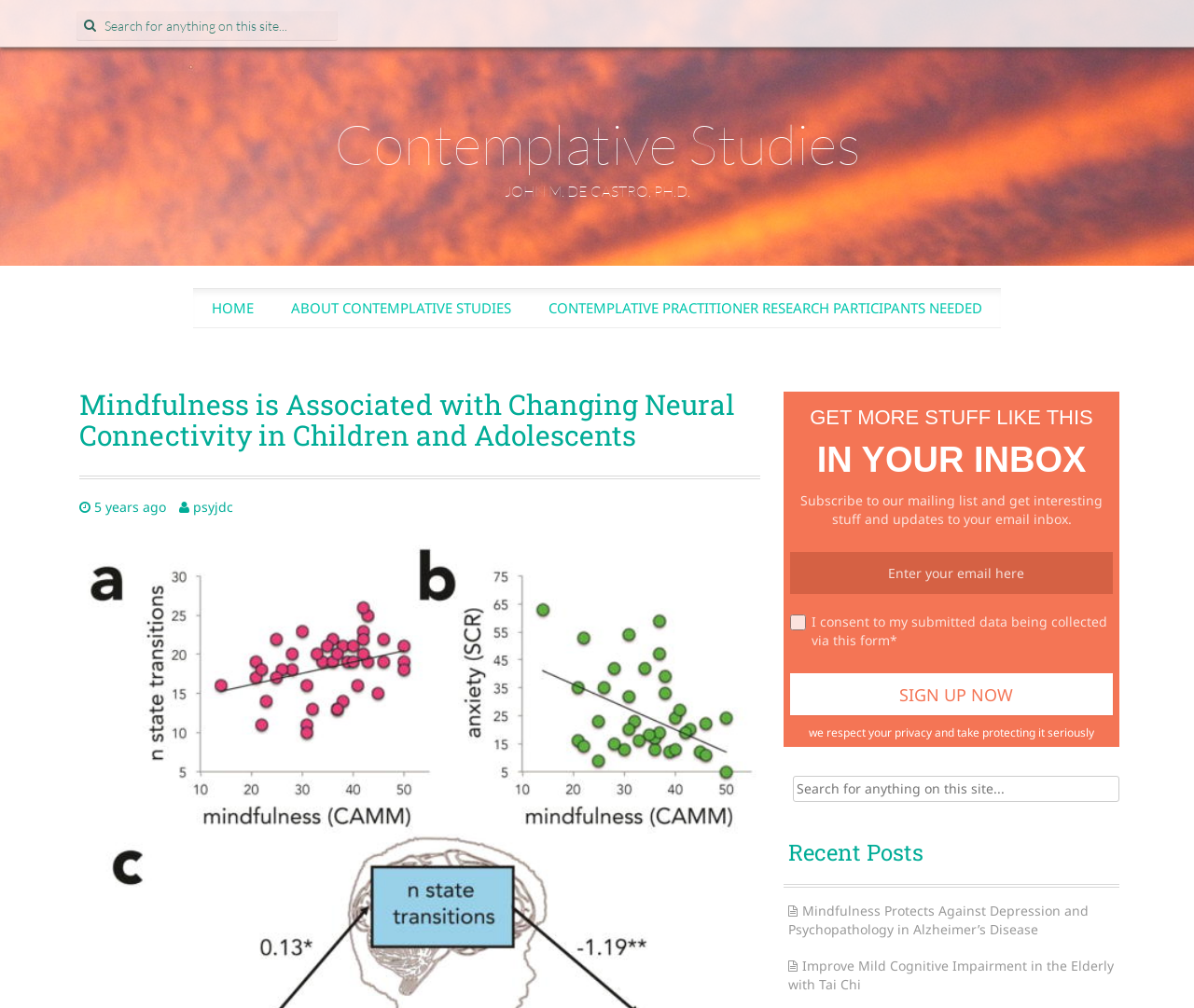Please specify the bounding box coordinates in the format (top-left x, top-left y, bottom-right x, bottom-right y), with all values as floating point numbers between 0 and 1. Identify the bounding box of the UI element described by: Contemplative Studies

[0.279, 0.108, 0.721, 0.176]